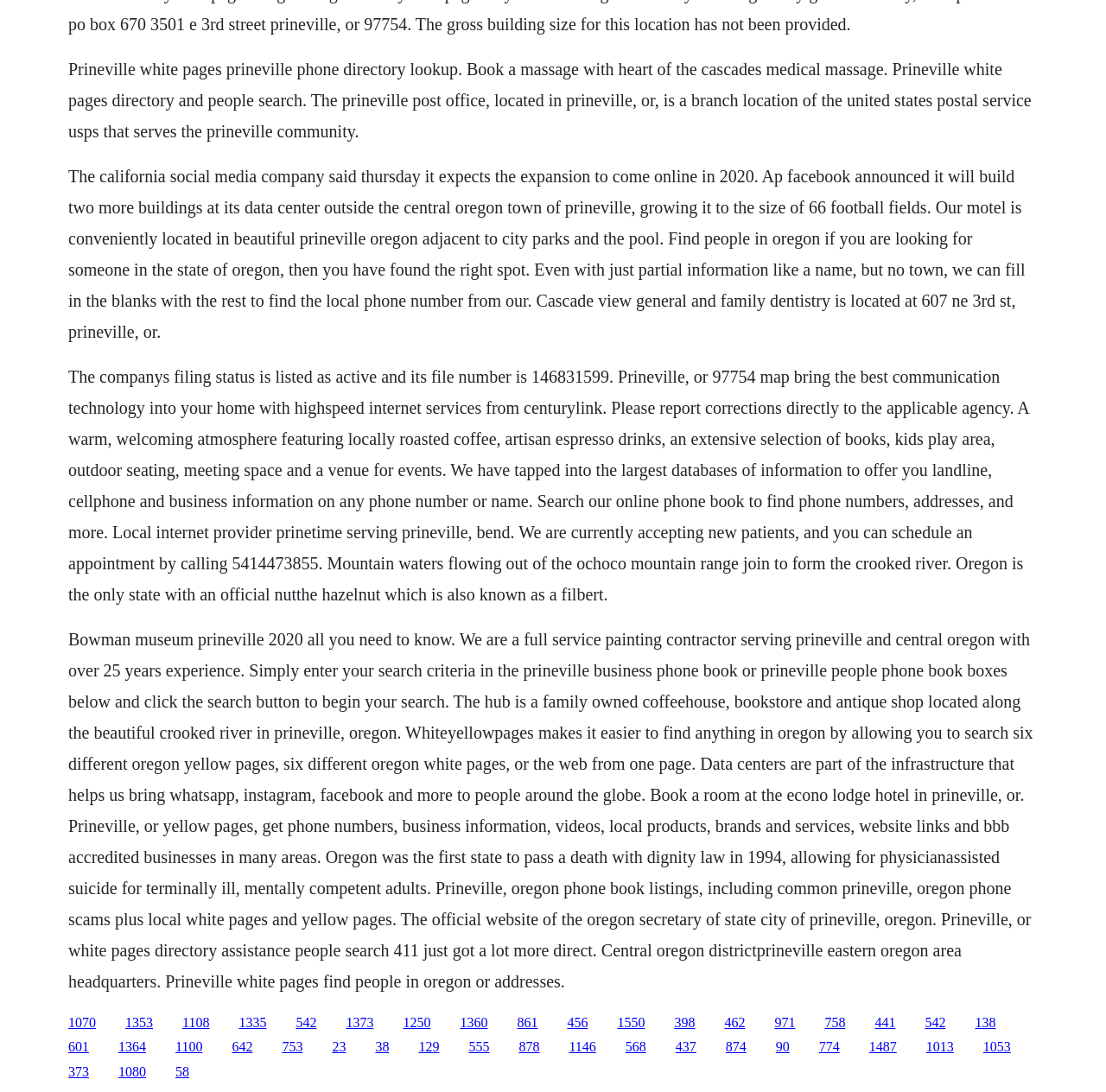Show the bounding box coordinates of the element that should be clicked to complete the task: "Click the link to find people in Oregon".

[0.062, 0.975, 0.08, 0.988]